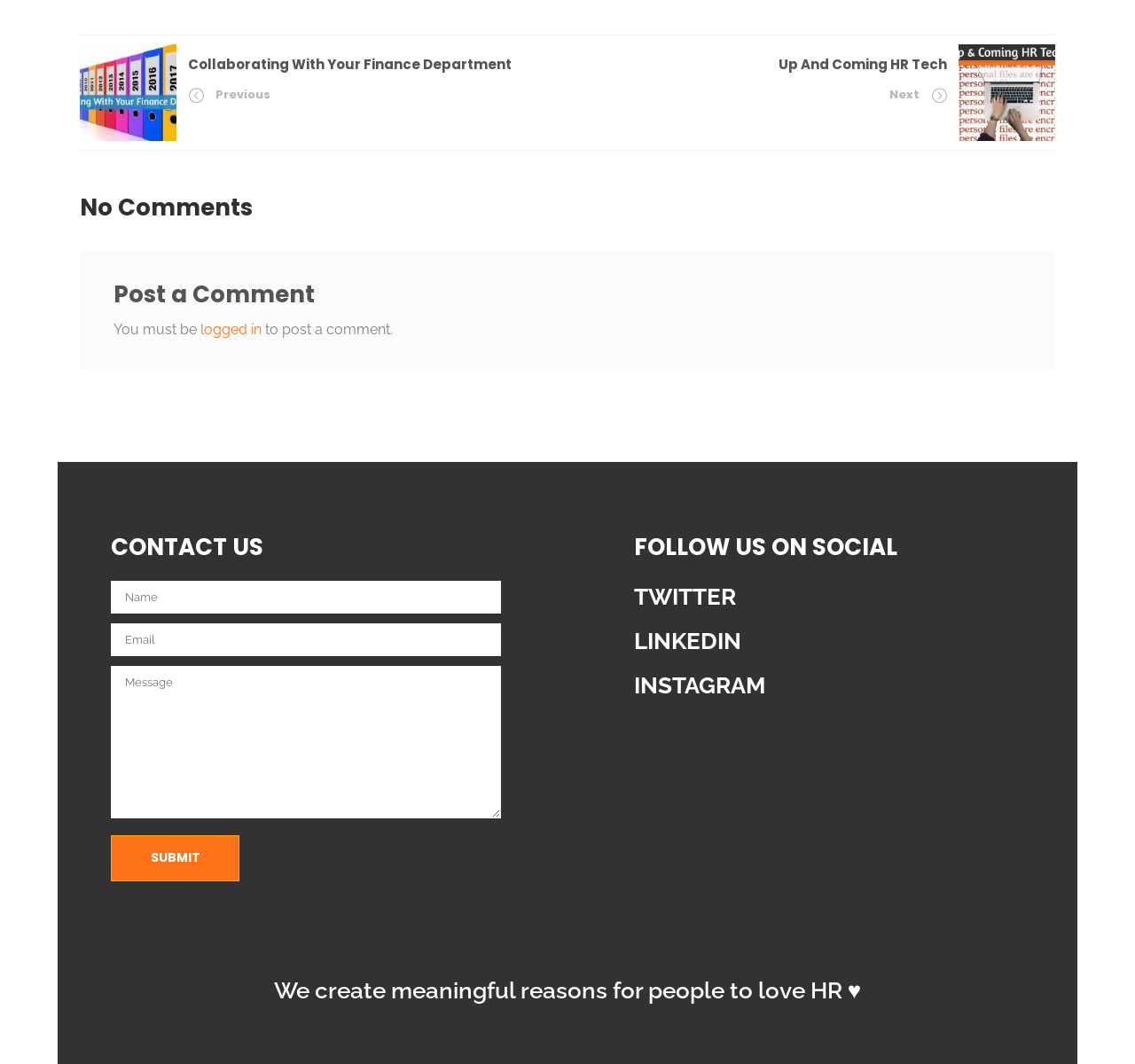Using the element description provided, determine the bounding box coordinates in the format (top-left x, top-left y, bottom-right x, bottom-right y). Ensure that all values are floating point numbers between 0 and 1. Element description: Instagram

[0.559, 0.632, 0.674, 0.657]